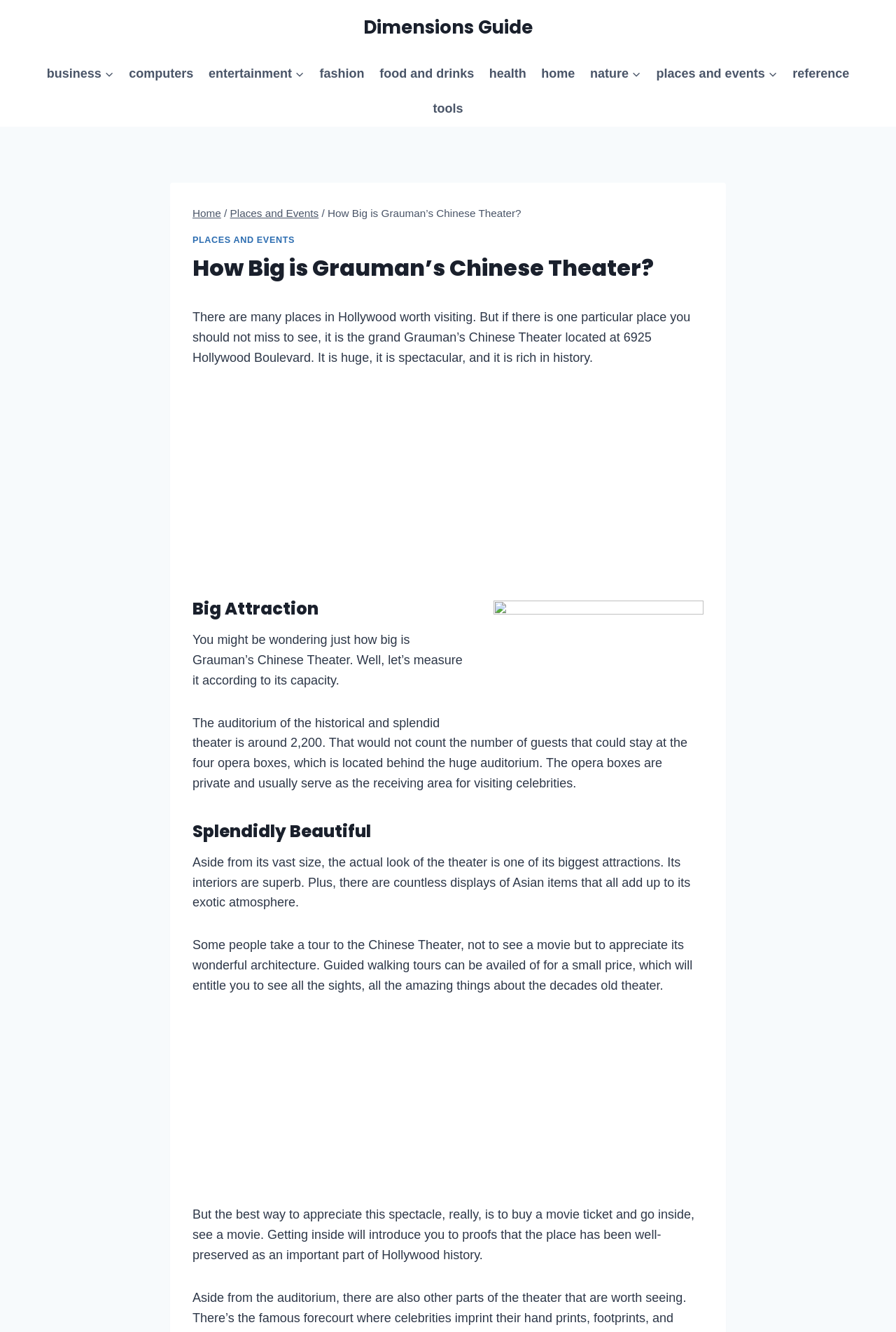Determine the bounding box coordinates of the section to be clicked to follow the instruction: "Click on the 'Places and Events' link". The coordinates should be given as four float numbers between 0 and 1, formatted as [left, top, right, bottom].

[0.65, 0.042, 0.724, 0.069]